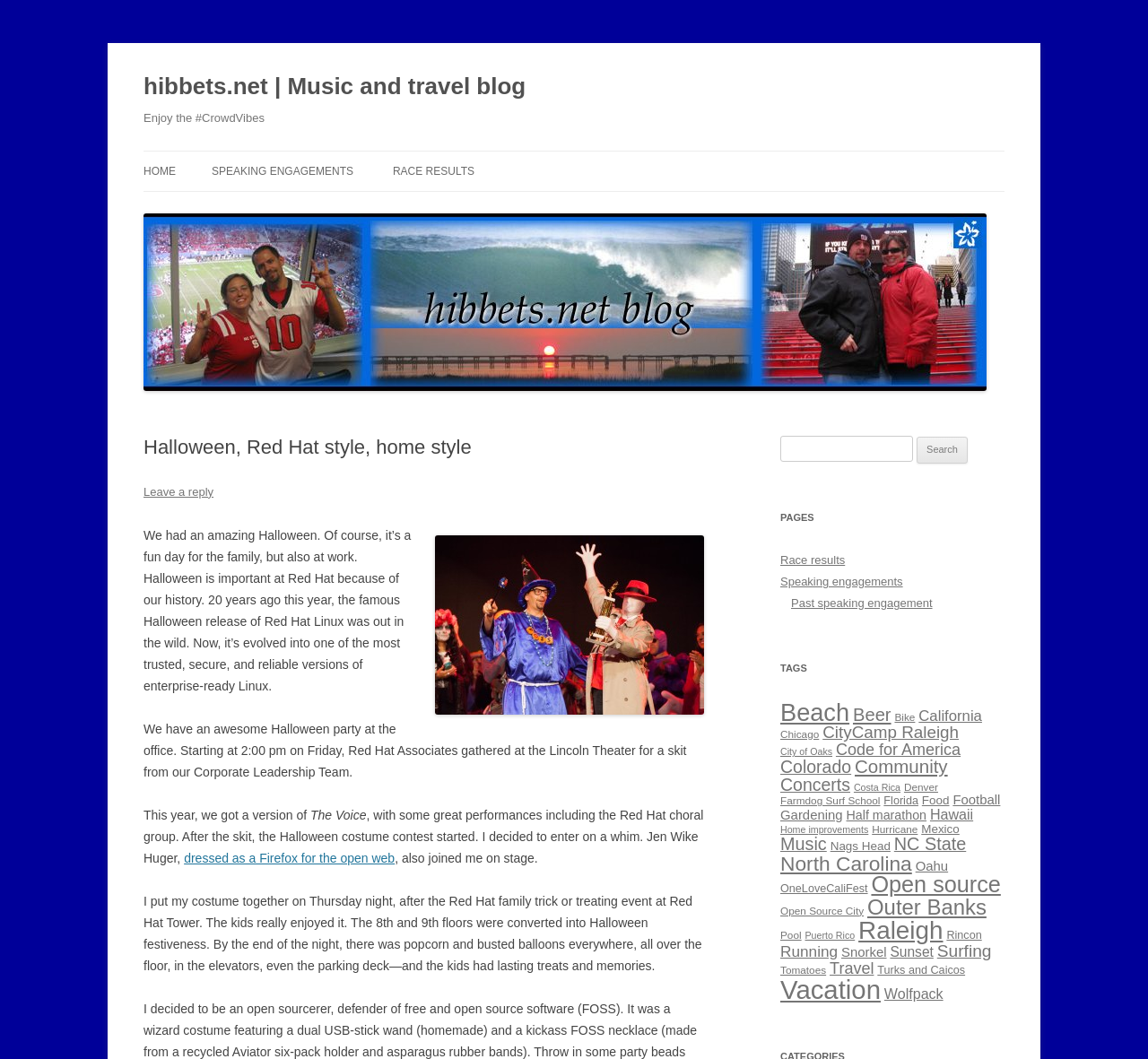Where was the Halloween party held?
Please respond to the question with a detailed and well-explained answer.

The location of the Halloween party can be found in the text, which states that 'Red Hat Associates gathered at the Lincoln Theater' for the party.